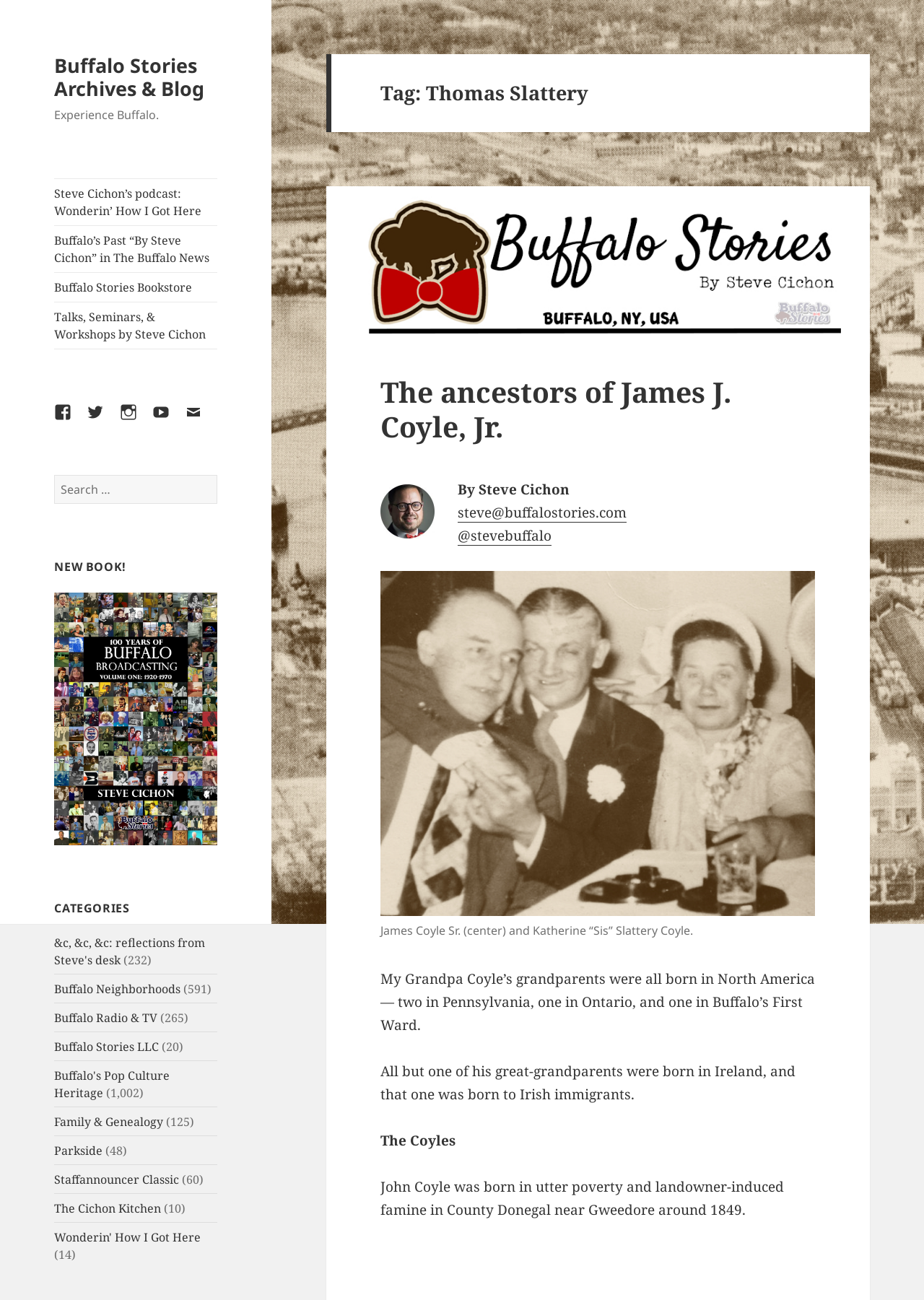Find the coordinates for the bounding box of the element with this description: "Buffalo Radio & TV".

[0.059, 0.777, 0.171, 0.789]